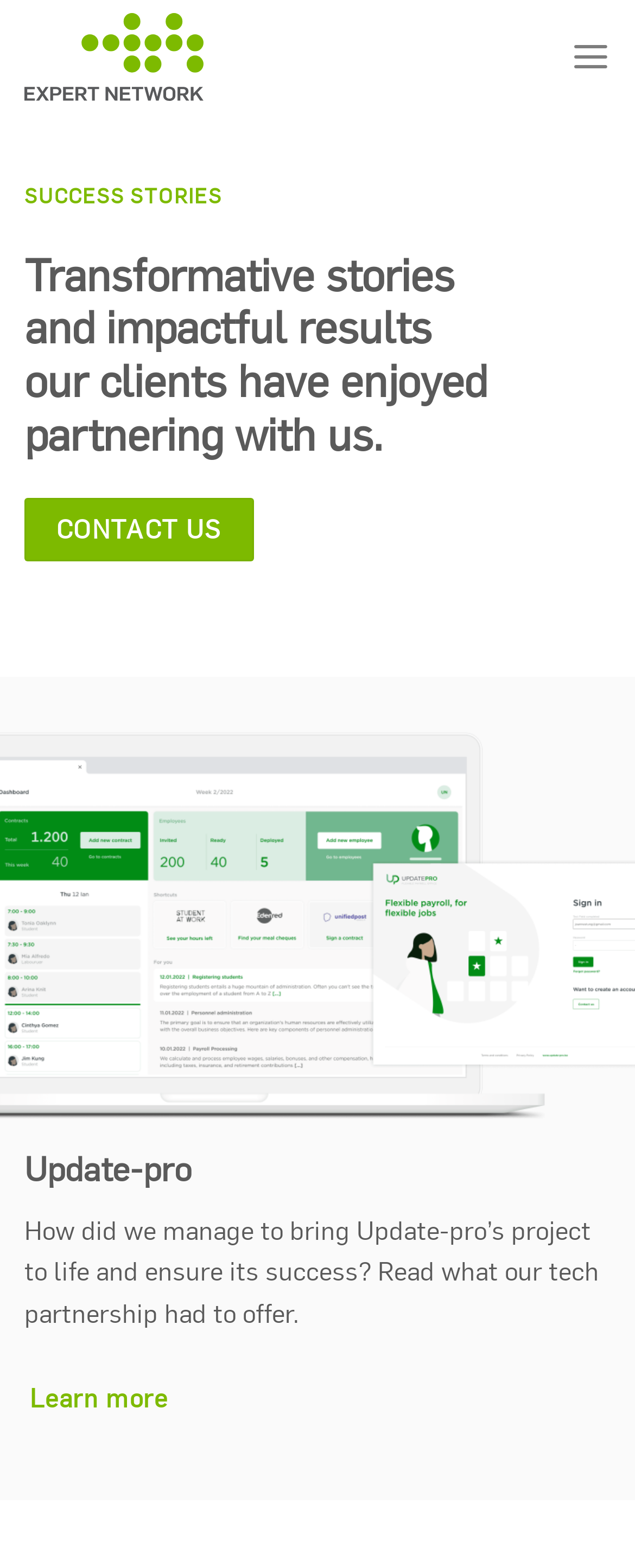Summarize the contents and layout of the webpage in detail.

The webpage is titled "Success Stories - Expert Network" and features a prominent link to "Expert Network" at the top left corner, accompanied by an image with the same name. 

At the top right corner, there is a "Menu" link that, when expanded, reveals a list of options. The first option is a heading that reads "SUCCESS STORIES", followed by a subheading that summarizes the transformative stories and impactful results of the company's clients. 

Below the subheading, there is a "CONTACT US" link. Further down, there is a heading titled "Update-pro", which is likely a case study or success story. A brief description of the story is provided, explaining how the company helped bring Update-pro's project to life and ensure its success. 

At the bottom of the page, there is a "Learn more" link, which likely leads to a more detailed version of the Update-pro story. Overall, the webpage appears to be a showcase of the company's success stories and the impact they have had on their clients.